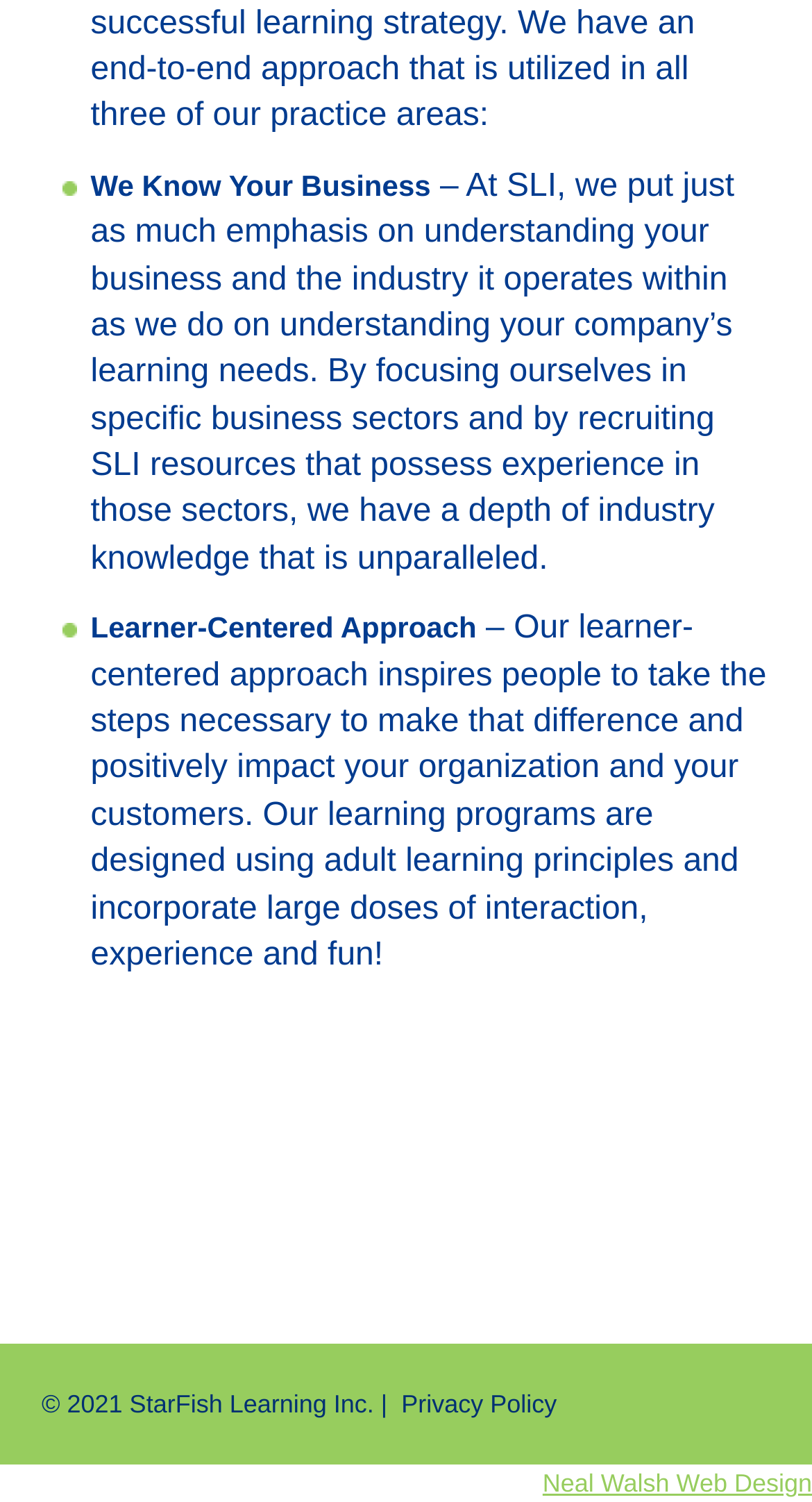How many links are there at the bottom of the webpage?
Answer with a single word or phrase by referring to the visual content.

2